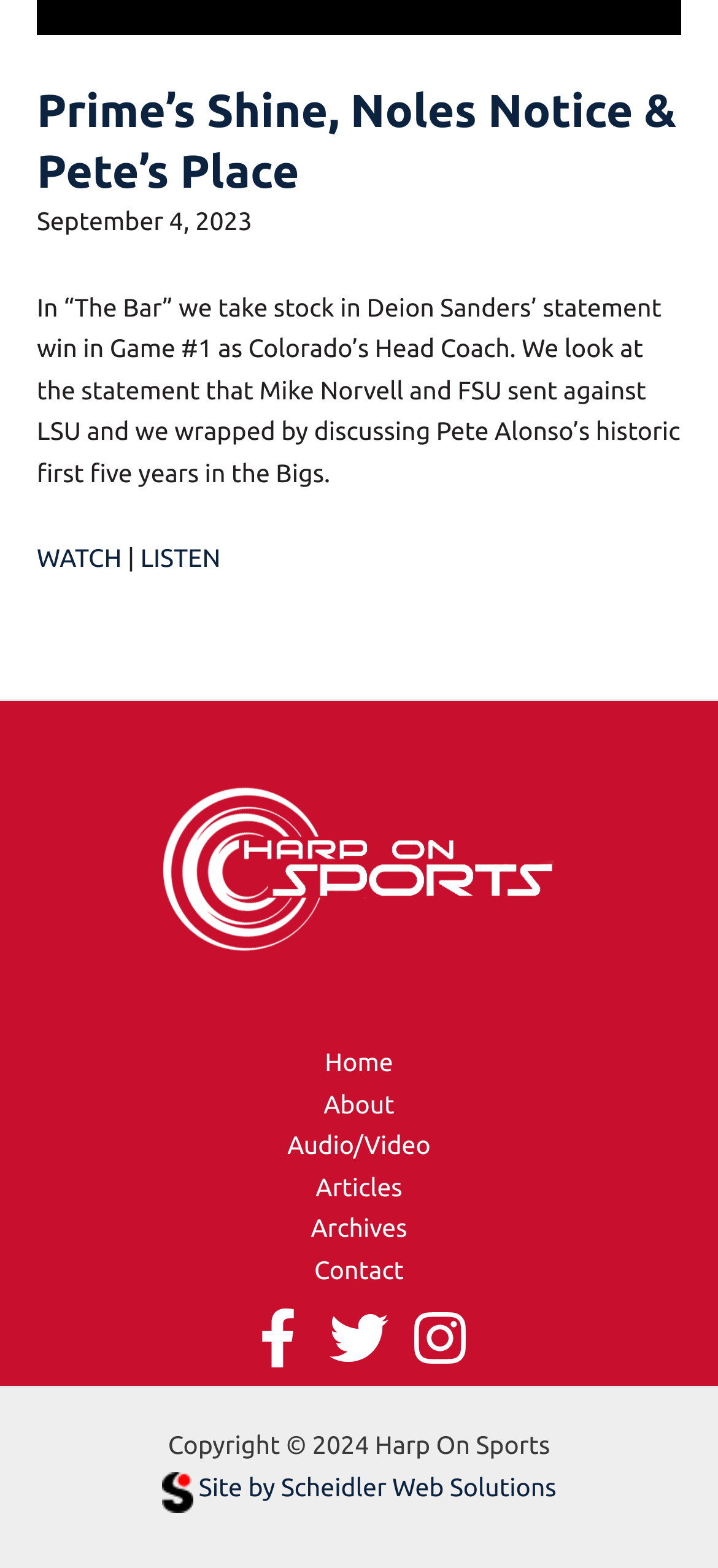Please determine the bounding box coordinates of the element to click in order to execute the following instruction: "Watch the video". The coordinates should be four float numbers between 0 and 1, specified as [left, top, right, bottom].

[0.051, 0.347, 0.17, 0.365]